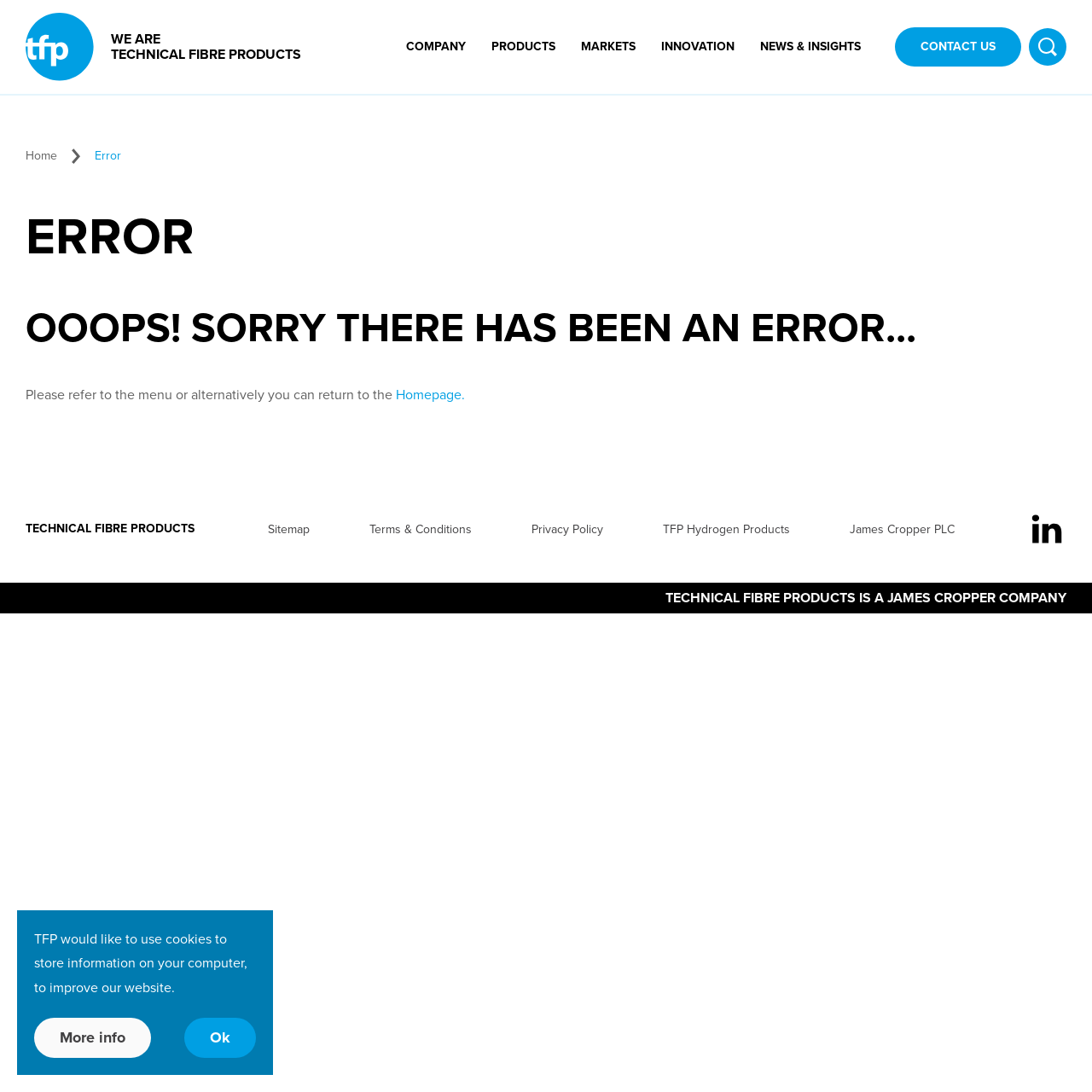Pinpoint the bounding box coordinates of the area that should be clicked to complete the following instruction: "Go to the homepage". The coordinates must be given as four float numbers between 0 and 1, i.e., [left, top, right, bottom].

[0.362, 0.354, 0.426, 0.369]